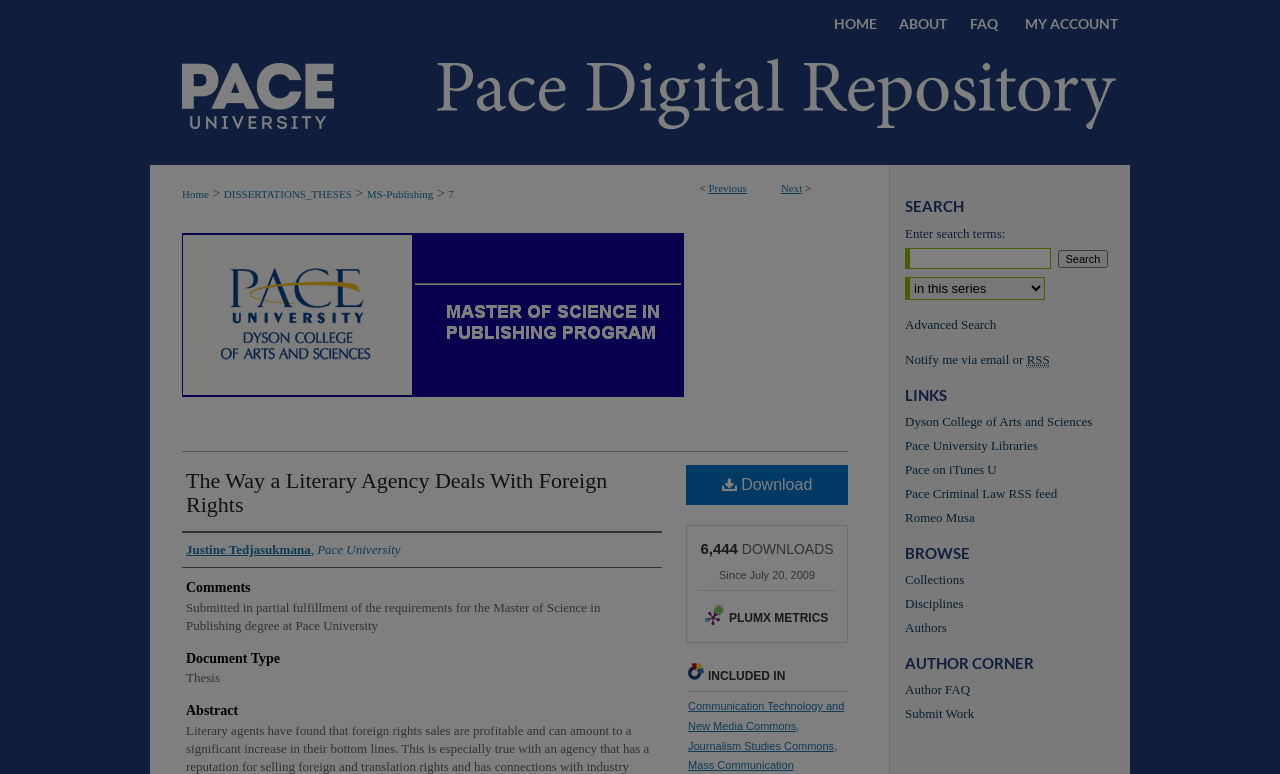Select the bounding box coordinates of the element I need to click to carry out the following instruction: "View the 'INCLUDED IN' section".

[0.538, 0.857, 0.662, 0.894]